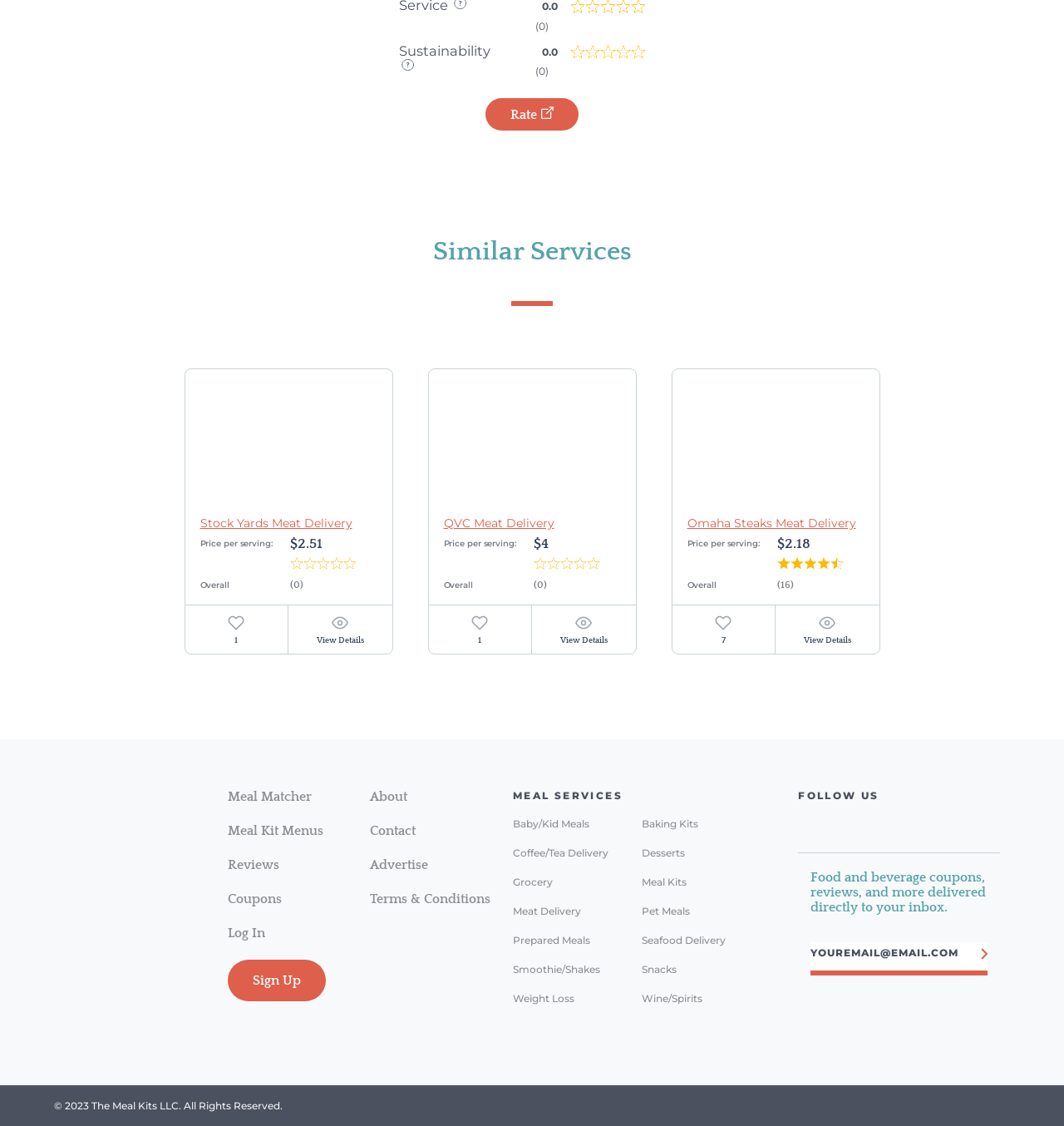Can you specify the bounding box coordinates for the region that should be clicked to fulfill this instruction: "Rate".

[0.456, 0.087, 0.544, 0.116]